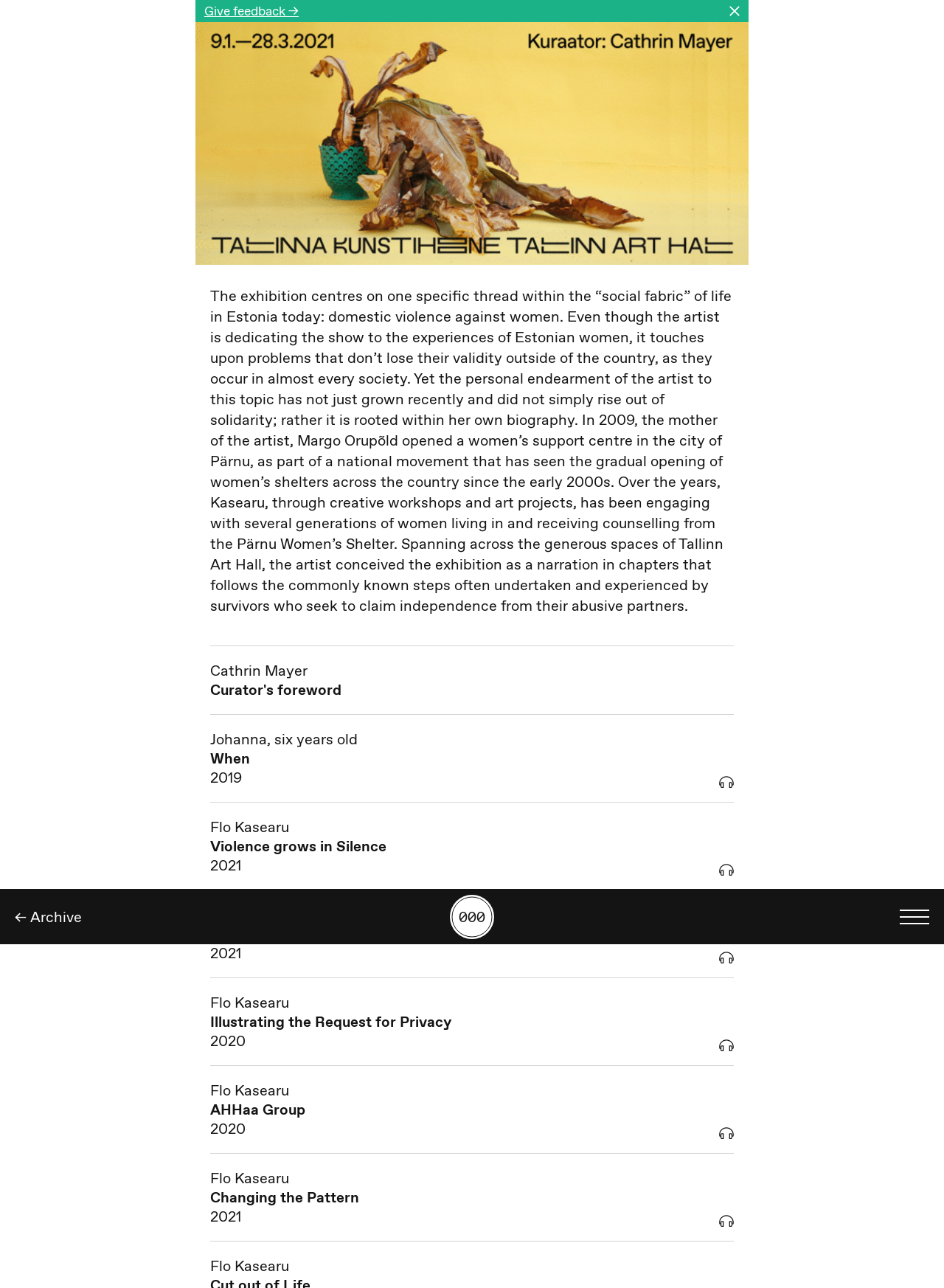Please locate the bounding box coordinates of the element that should be clicked to complete the given instruction: "Read Cathrin Mayer's curator's foreword".

[0.207, 0.501, 0.793, 0.555]